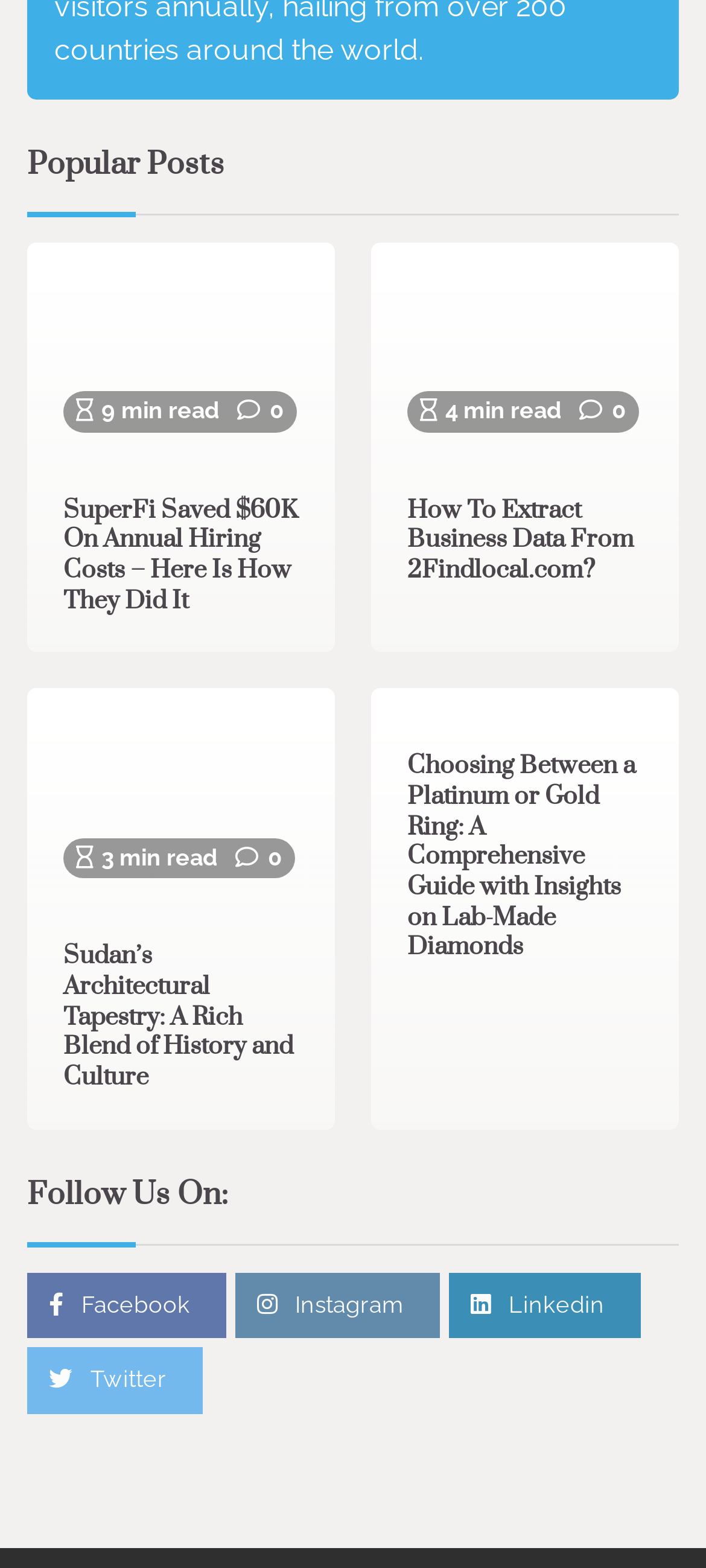Use a single word or phrase to answer the question:
What social media platforms are available for following?

Facebook, Instagram, Linkedin, Twitter